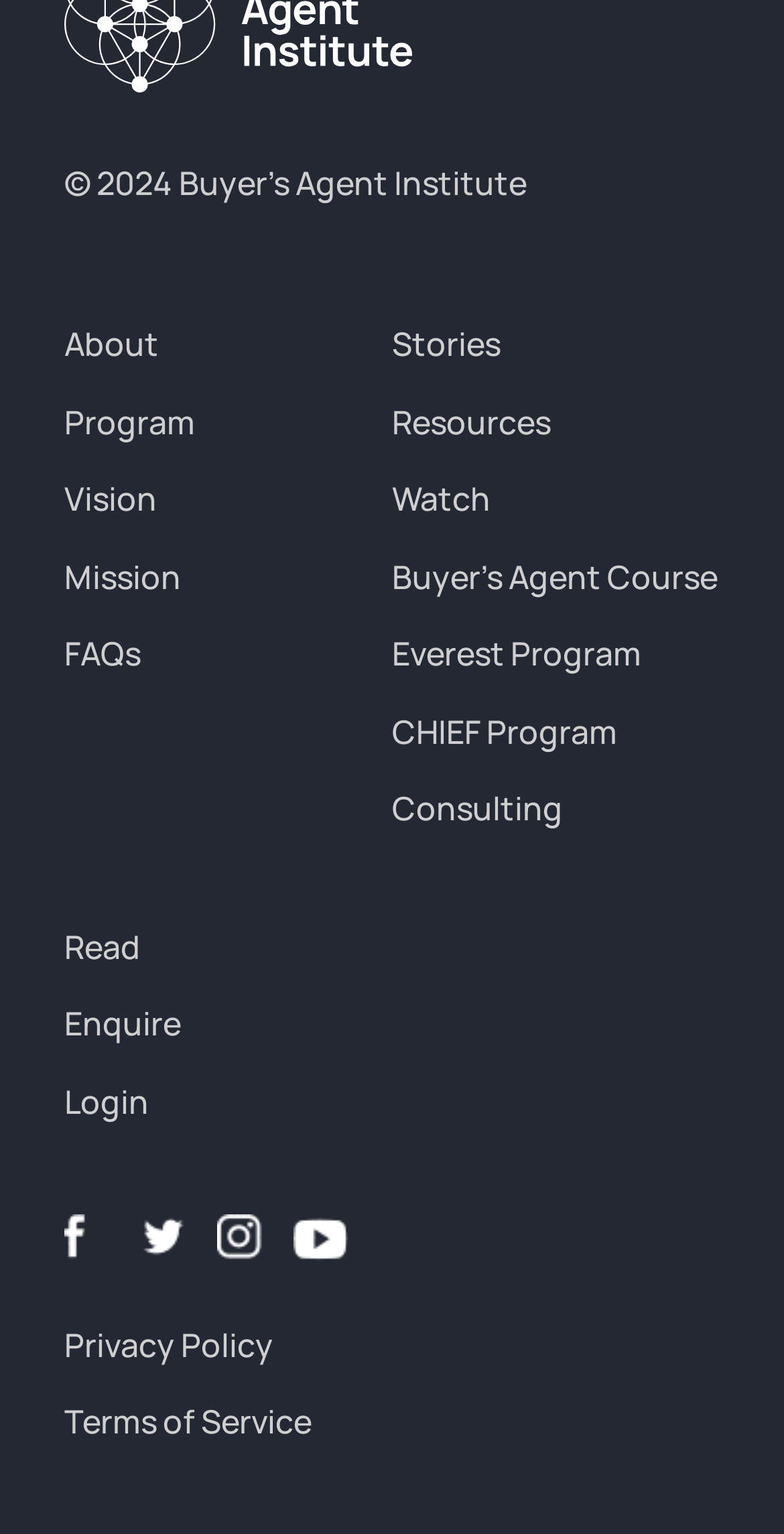Determine the bounding box coordinates of the clickable region to carry out the instruction: "learn about the Buyer’s Agent Course".

[0.5, 0.361, 0.915, 0.39]